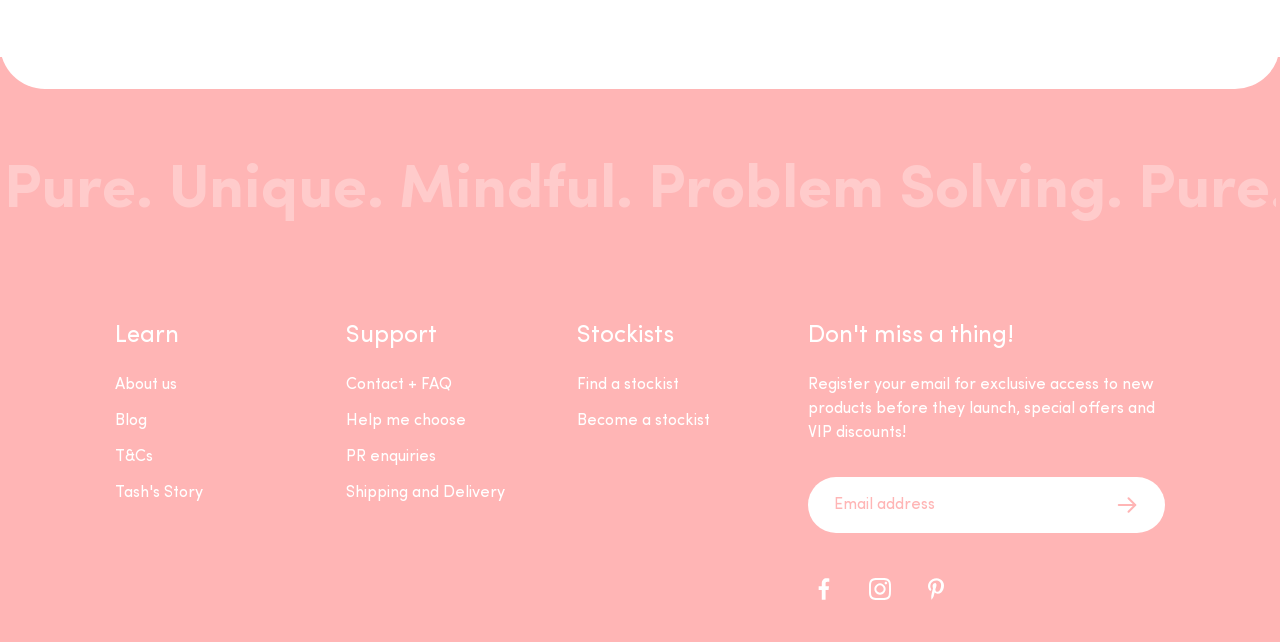Using the element description: "Tash's Story", determine the bounding box coordinates. The coordinates should be in the format [left, top, right, bottom], with values between 0 and 1.

[0.09, 0.741, 0.239, 0.797]